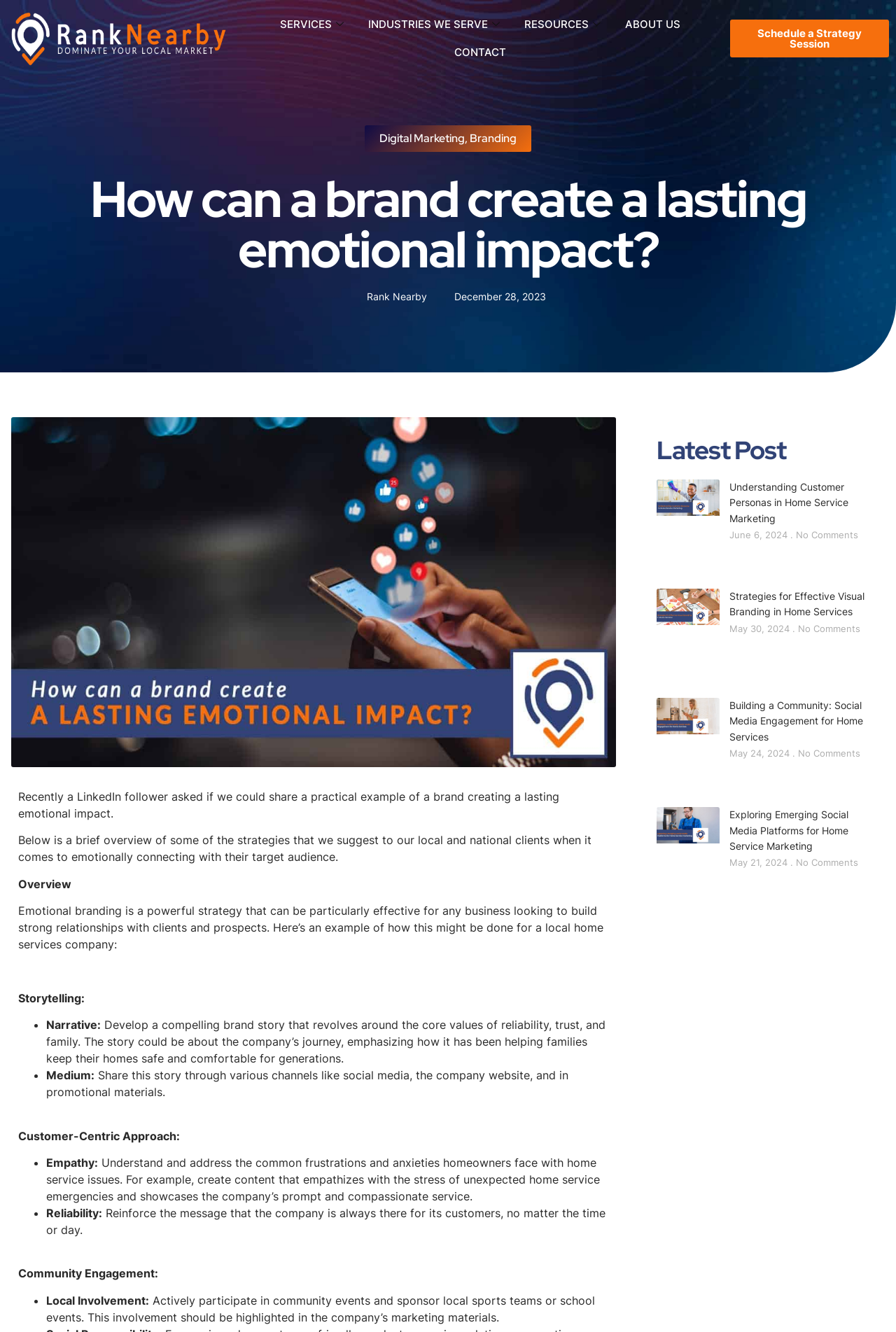Please provide a detailed answer to the question below by examining the image:
What is the purpose of storytelling in branding?

The webpage suggests that storytelling is a strategy for creating an emotional connection with the target audience. By developing a compelling brand story, a company can build strong relationships with its clients and prospects.